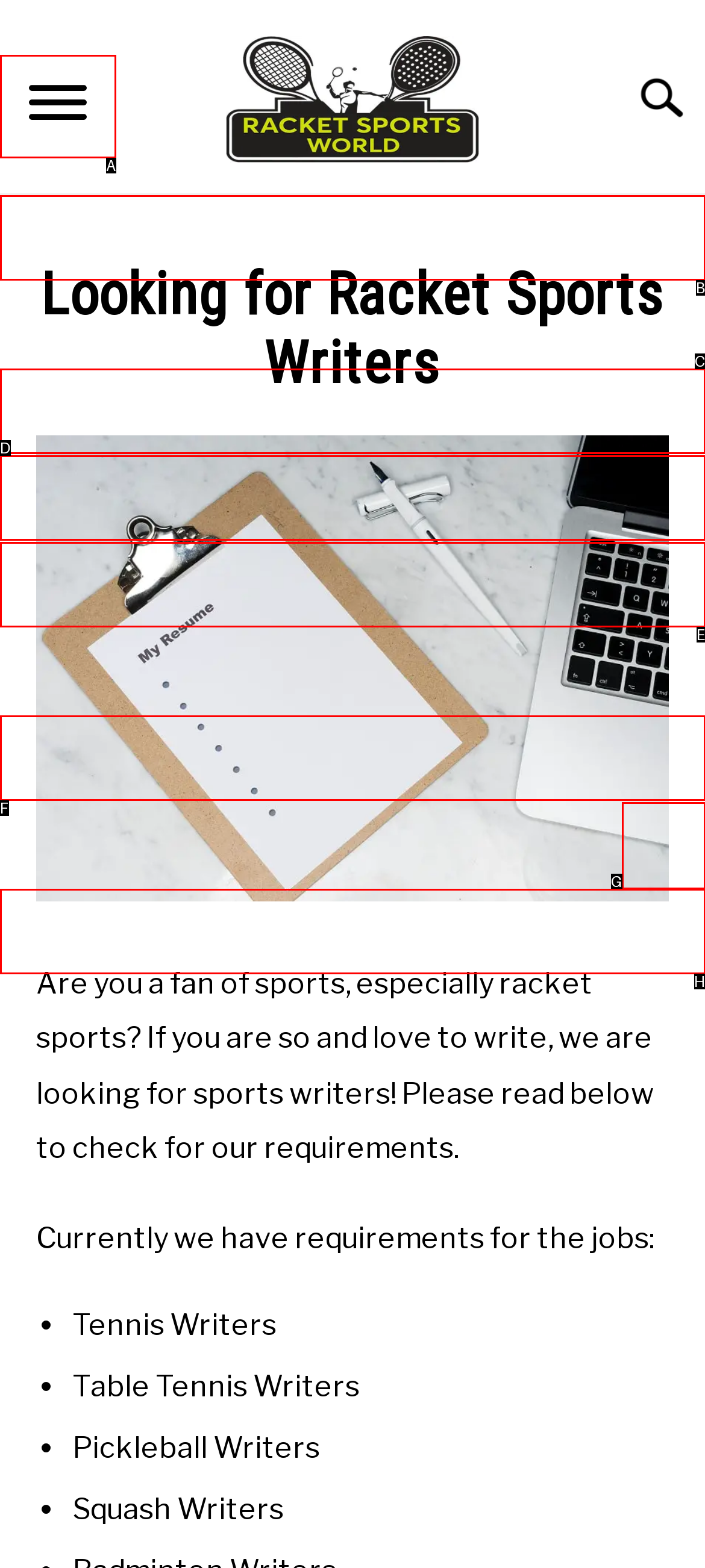Based on the description: it centralization, select the HTML element that fits best. Provide the letter of the matching option.

None